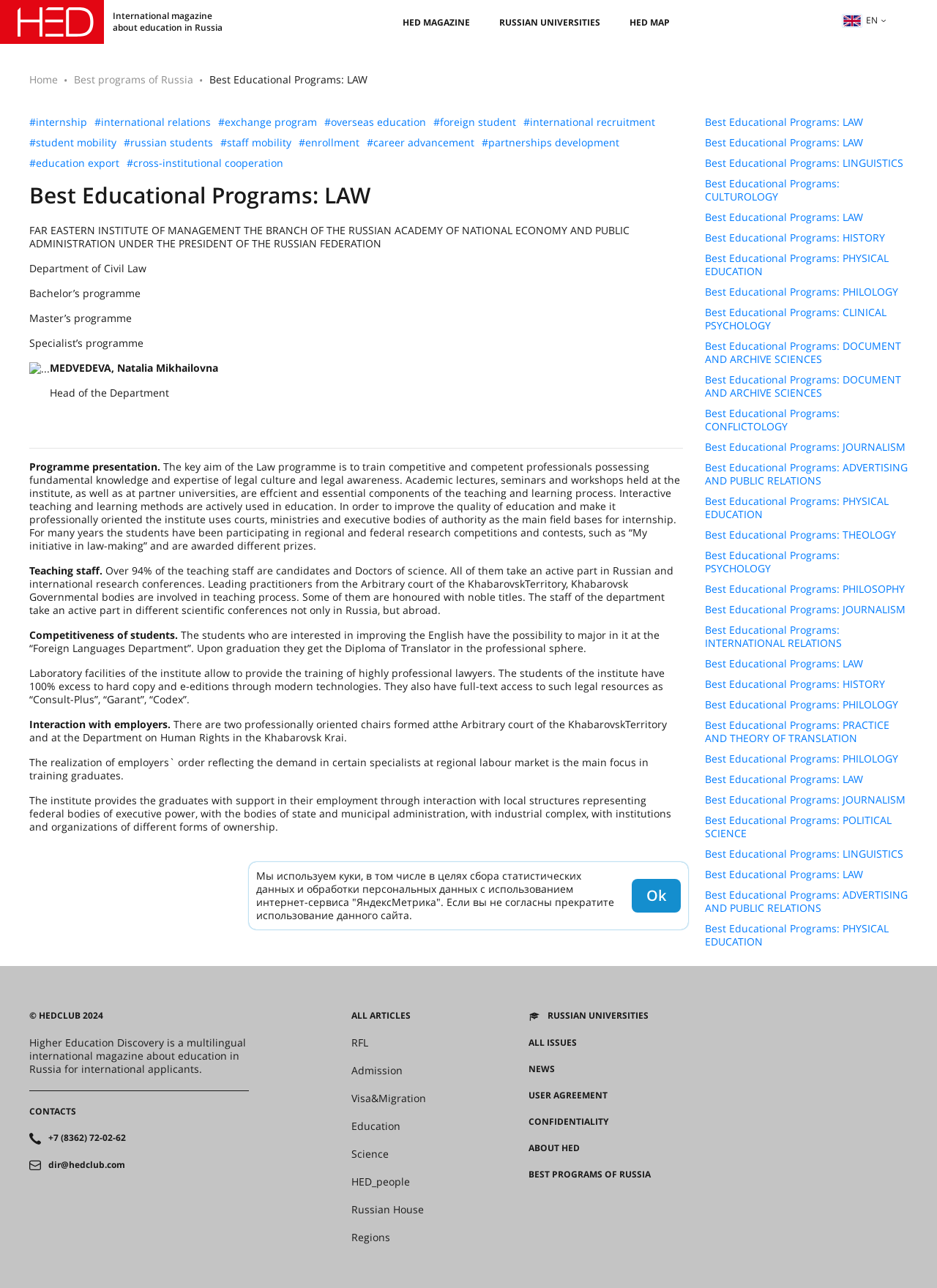What is the purpose of the interaction with employers? Observe the screenshot and provide a one-word or short phrase answer.

To provide graduates with support in their employment